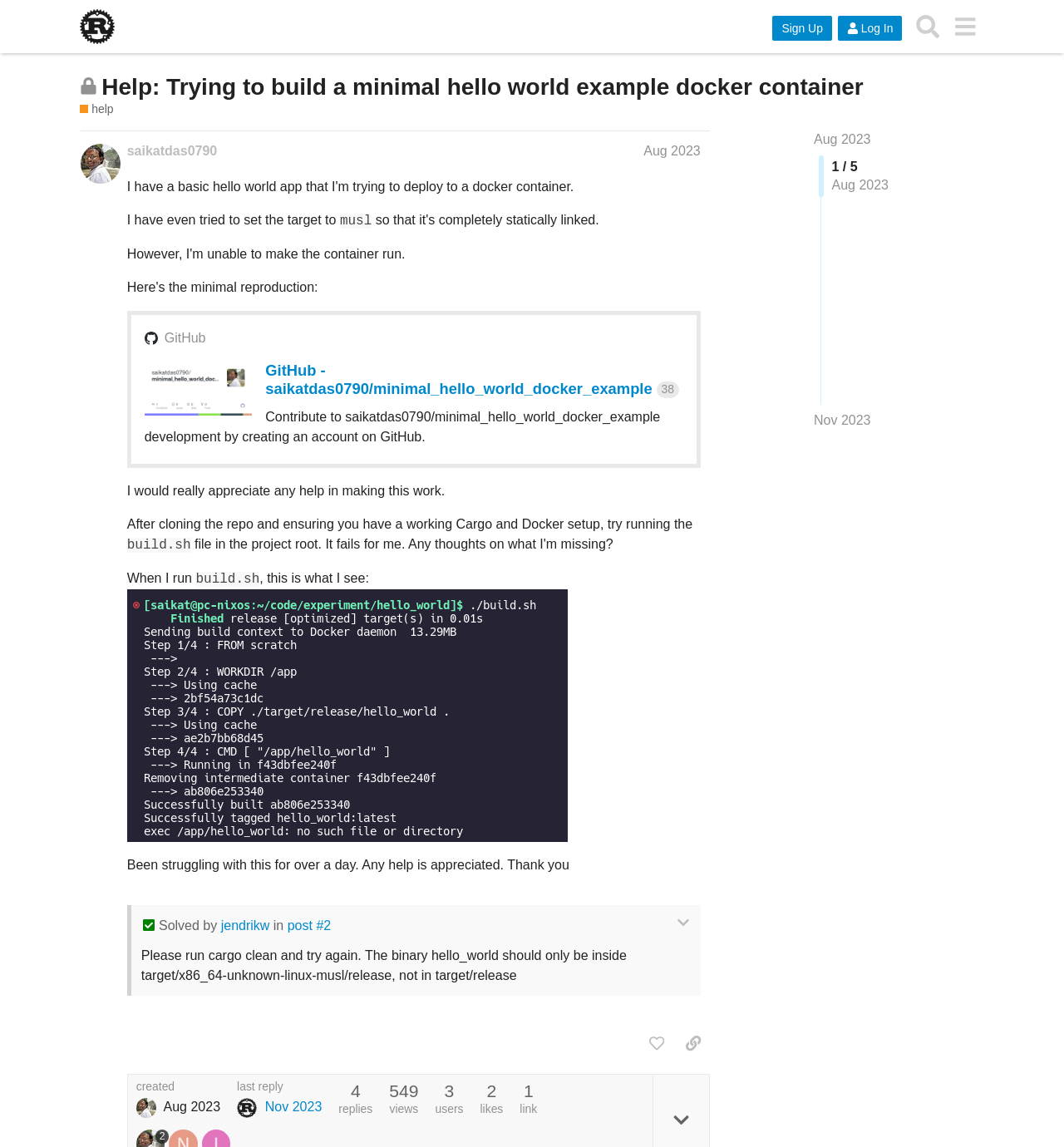What is the username of the person who started this discussion?
Based on the screenshot, give a detailed explanation to answer the question.

The username can be found in the link 'saikatdas0790' which is part of the heading 'saikatdas0790 Aug 2023'. This indicates that saikatdas0790 is the username of the person who started this discussion.